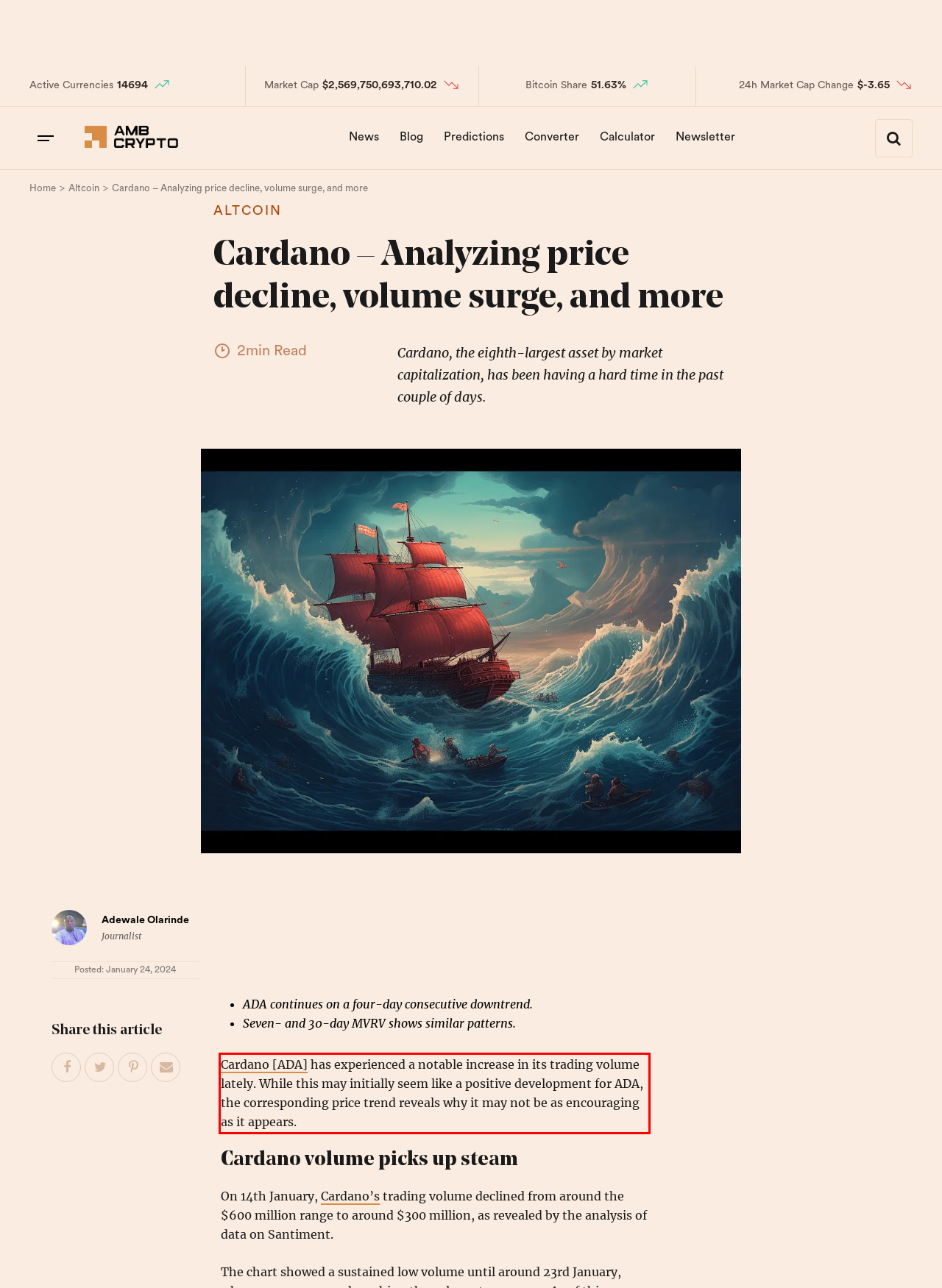Identify the text inside the red bounding box in the provided webpage screenshot and transcribe it.

Cardano [ADA] has experienced a notable increase in its trading volume lately. While this may initially seem like a positive development for ADA, the corresponding price trend reveals why it may not be as encouraging as it appears.